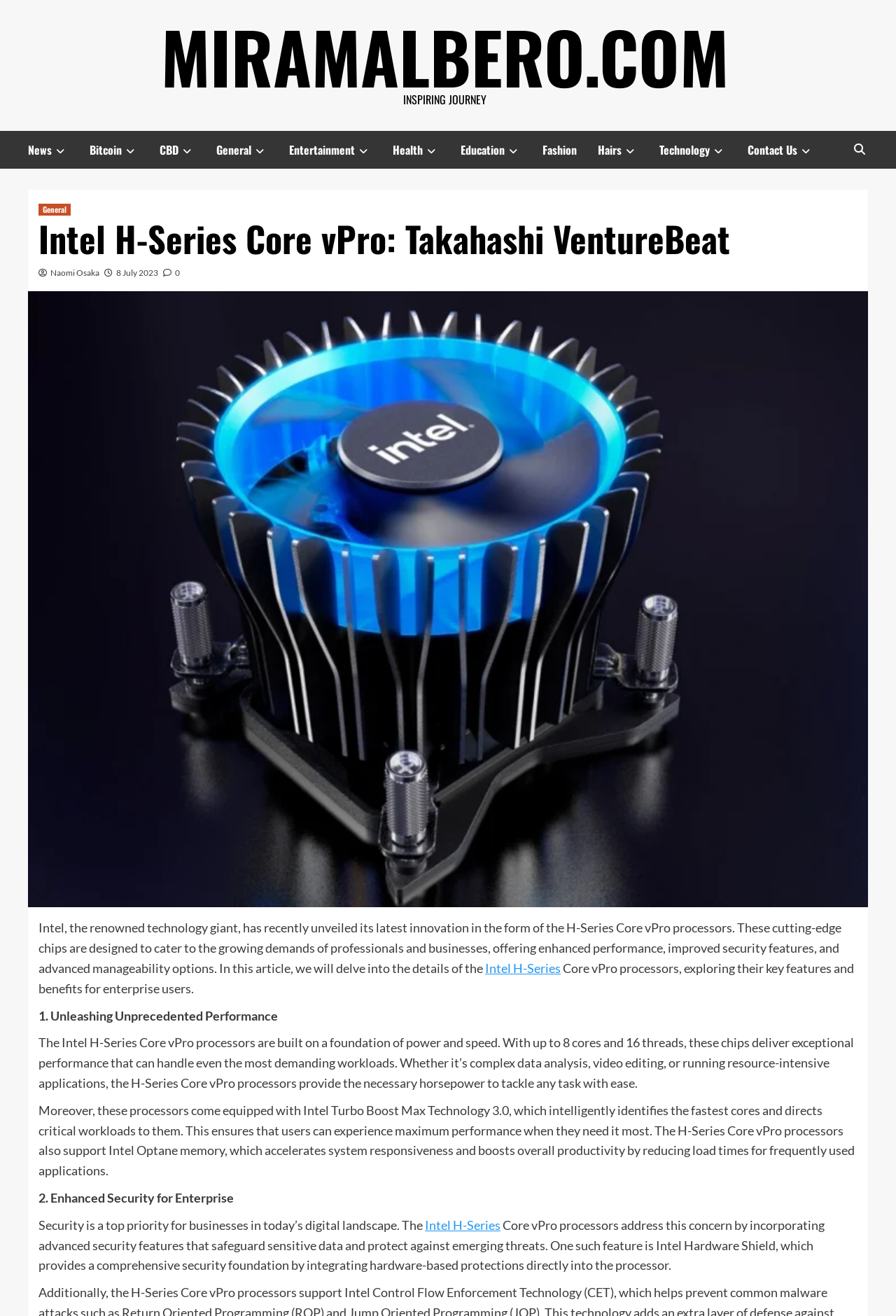Find the bounding box coordinates of the area to click in order to follow the instruction: "Click on News".

[0.031, 0.099, 0.1, 0.128]